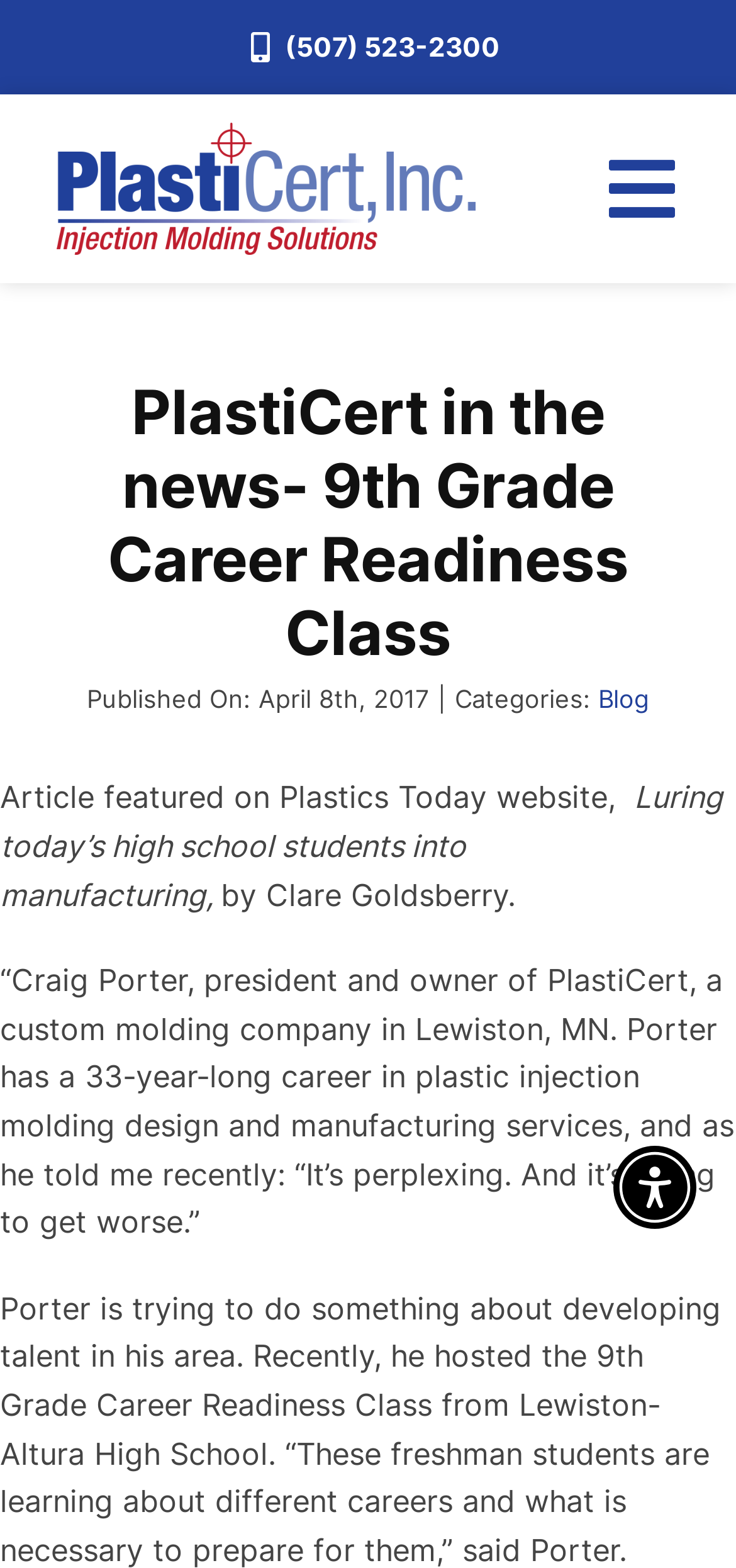Based on the element description aria-label="Accessibility Menu" title="Accessibility Menu", identify the bounding box of the UI element in the given webpage screenshot. The coordinates should be in the format (top-left x, top-left y, bottom-right x, bottom-right y) and must be between 0 and 1.

[0.833, 0.731, 0.946, 0.784]